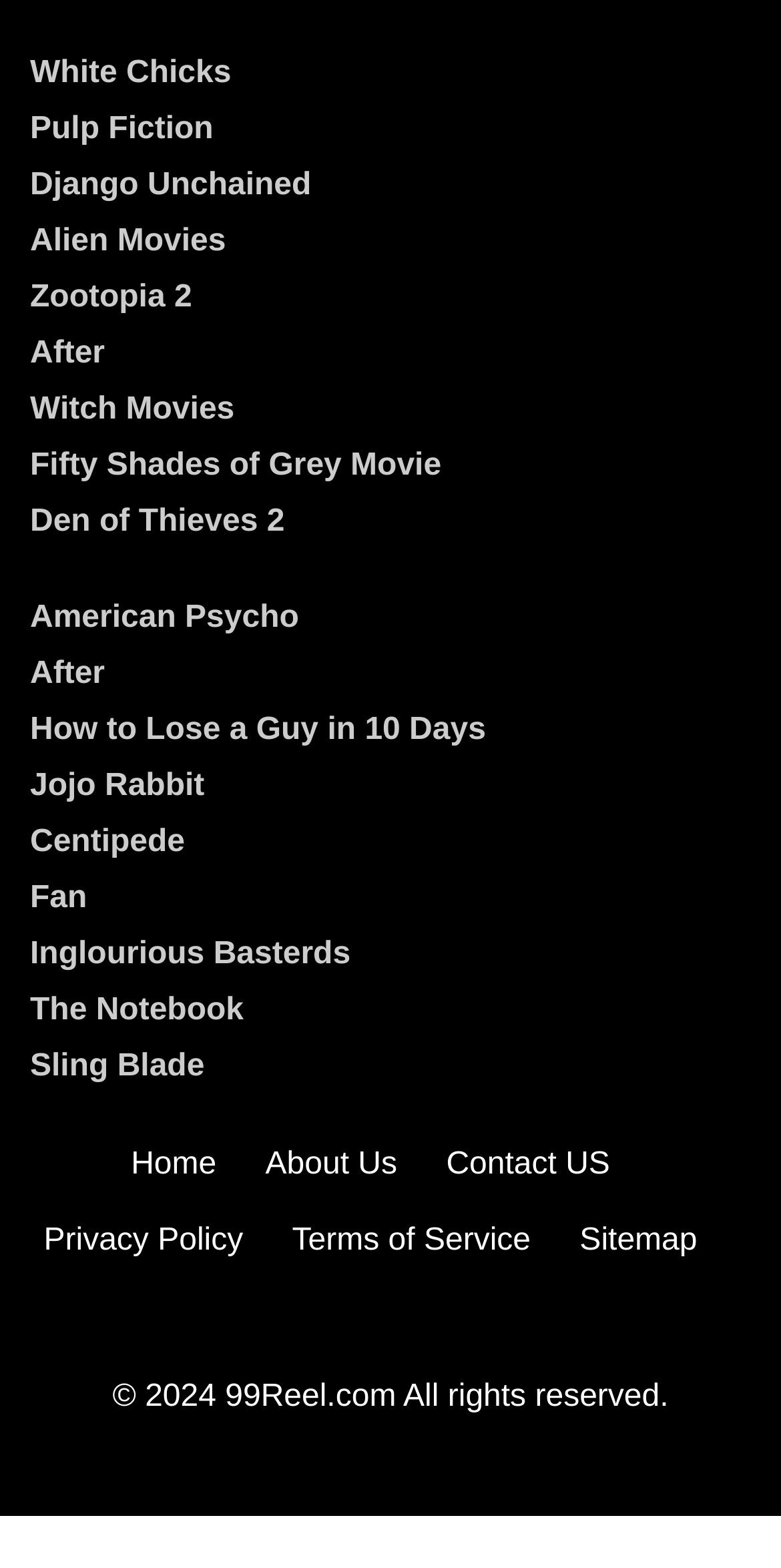Please locate the bounding box coordinates of the element that should be clicked to complete the given instruction: "view About Us".

[0.34, 0.732, 0.509, 0.755]